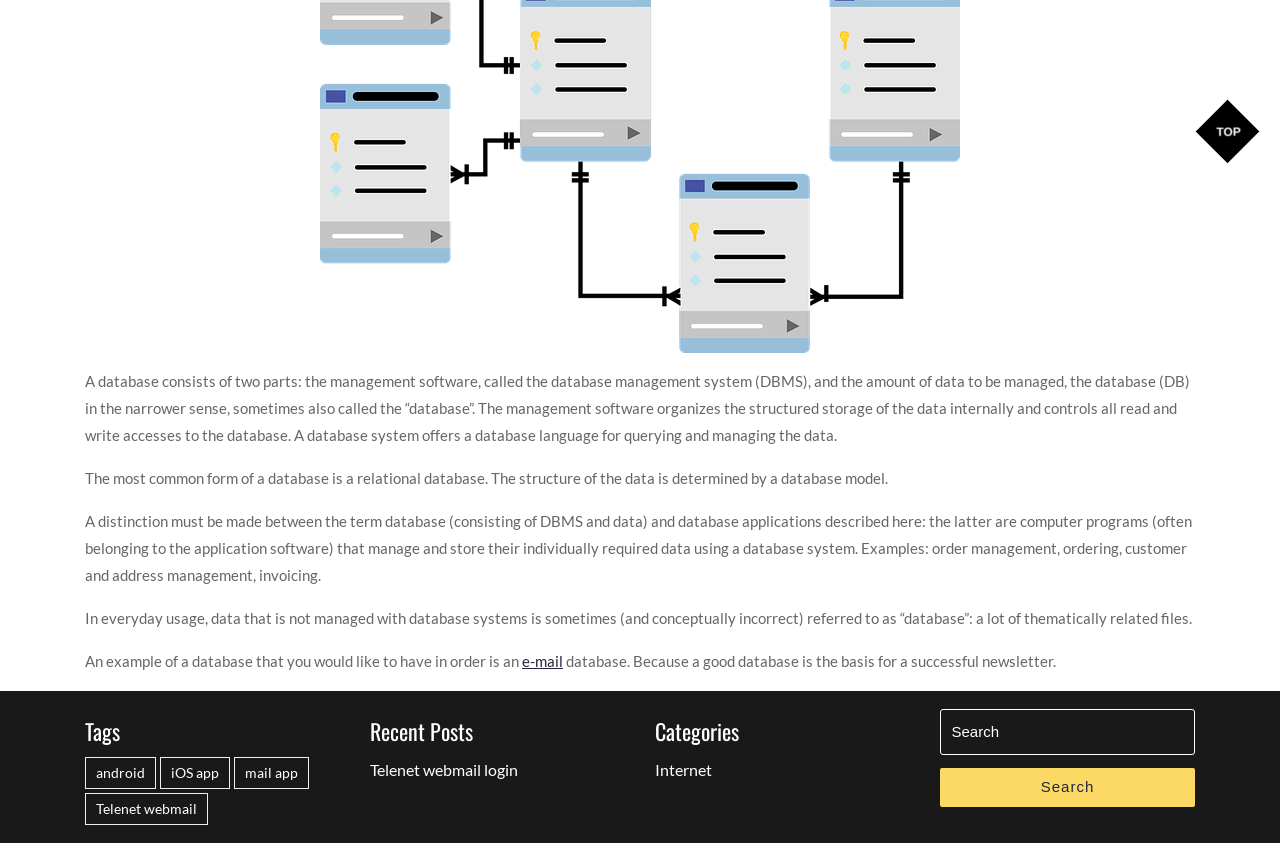What can be found under the 'Tags' section?
Provide a thorough and detailed answer to the question.

Under the 'Tags' section, there are links to related items, such as 'android', 'iOS app', 'mail app', and 'Telenet webmail', each with a count of one item.